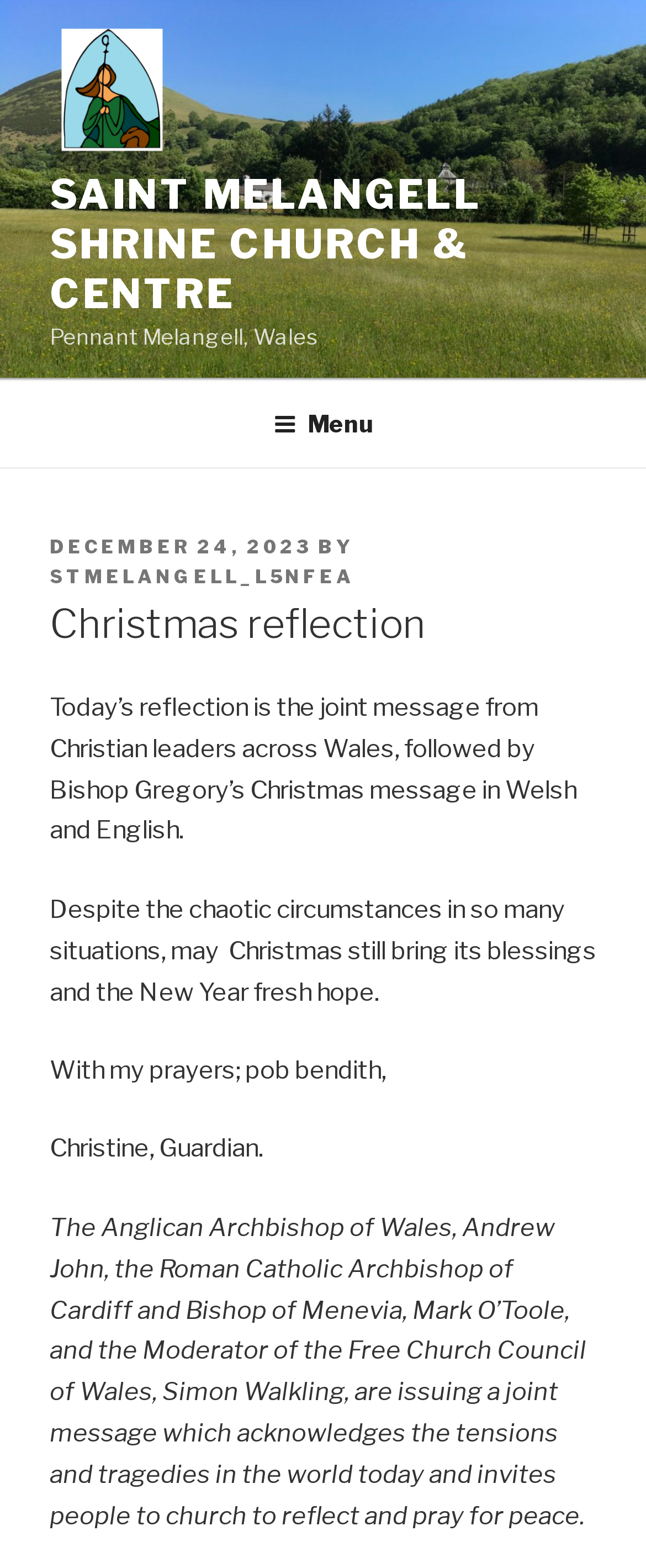Respond with a single word or phrase for the following question: 
Who is the Guardian?

Christine